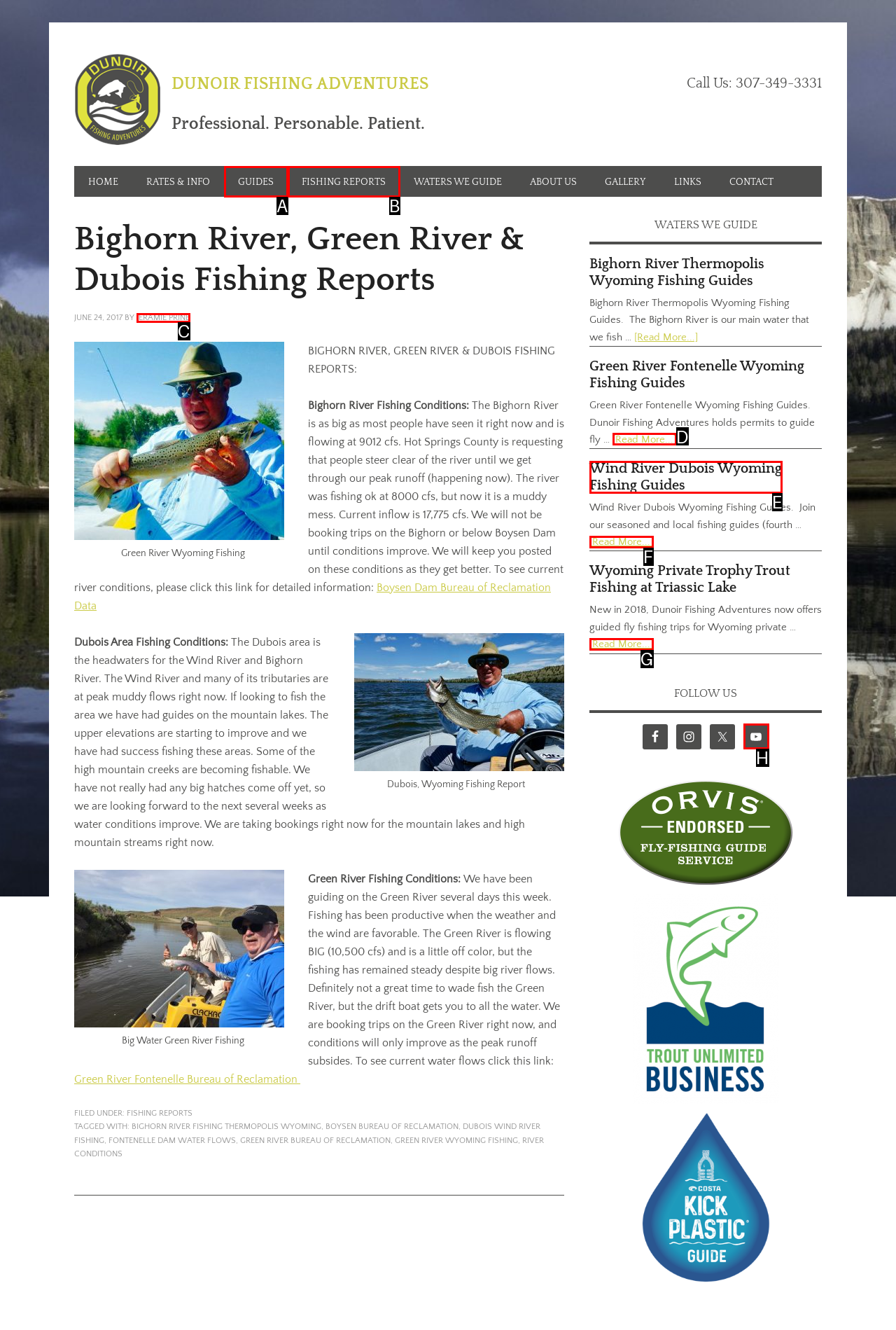From the available options, which lettered element should I click to complete this task: Send an email to the company?

None